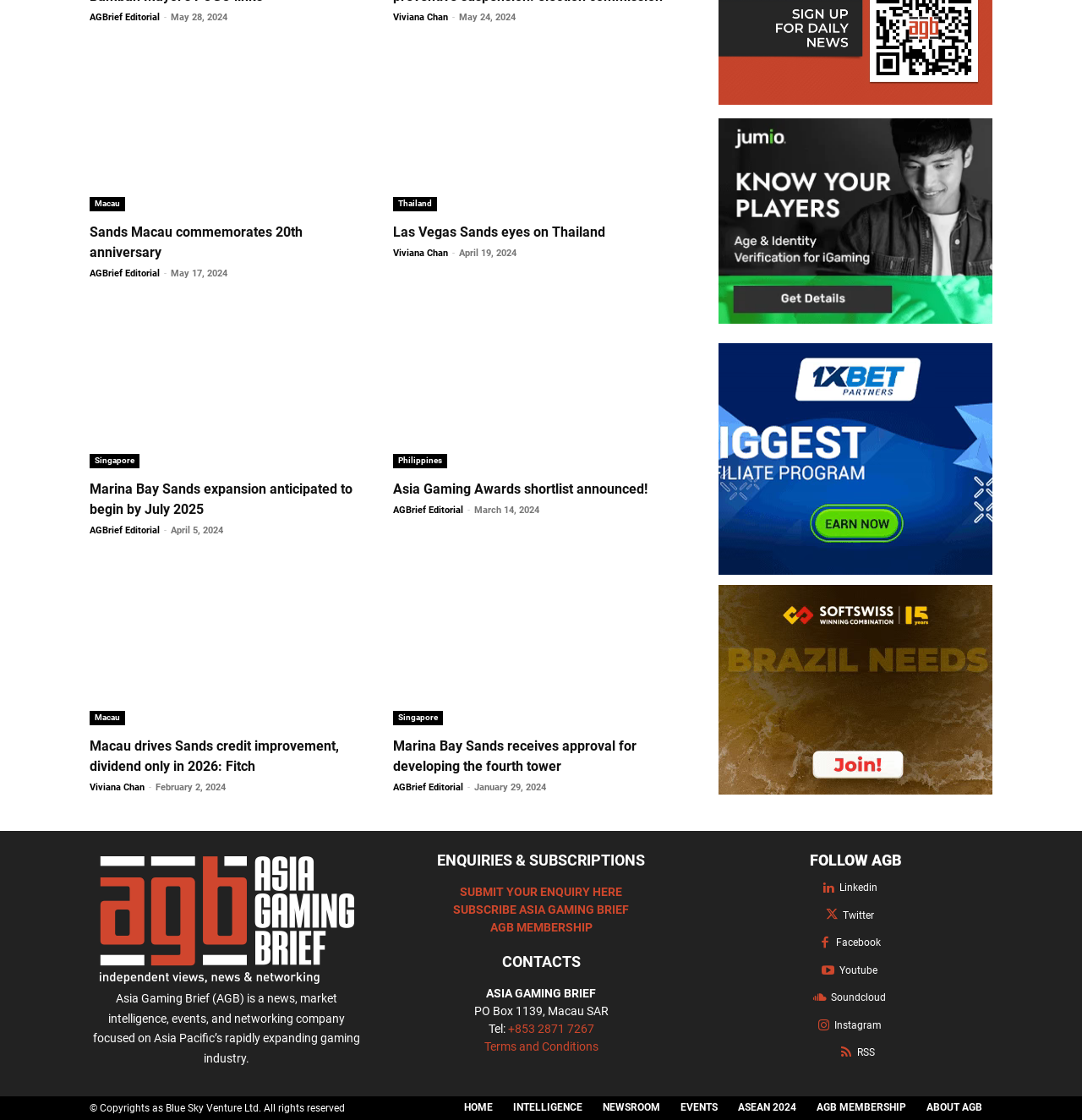What is the address of Asia Gaming Brief?
Use the image to answer the question with a single word or phrase.

PO Box 1139, Macau SAR